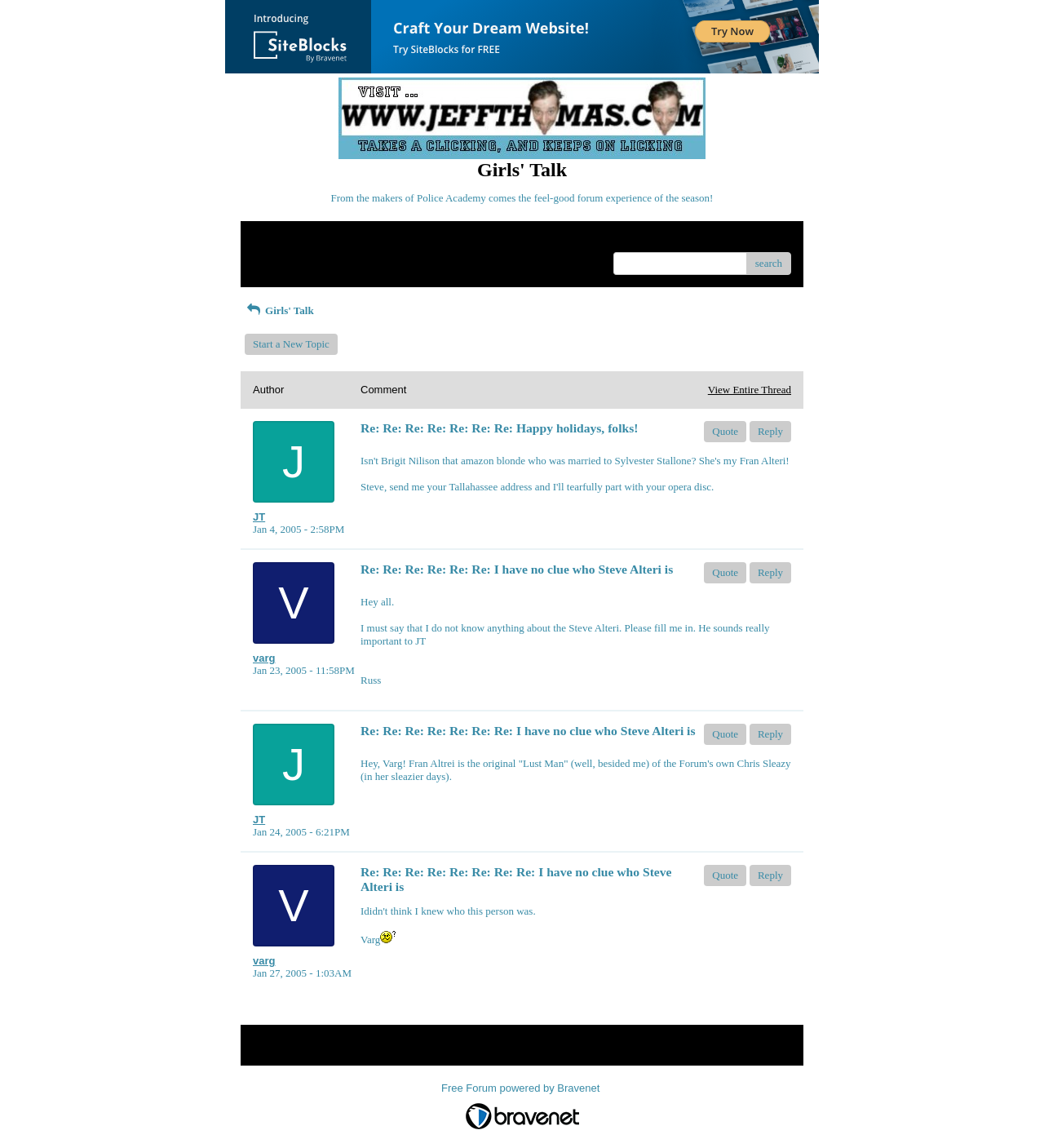Identify the bounding box coordinates for the region of the element that should be clicked to carry out the instruction: "Reply to a message". The bounding box coordinates should be four float numbers between 0 and 1, i.e., [left, top, right, bottom].

[0.718, 0.367, 0.758, 0.385]